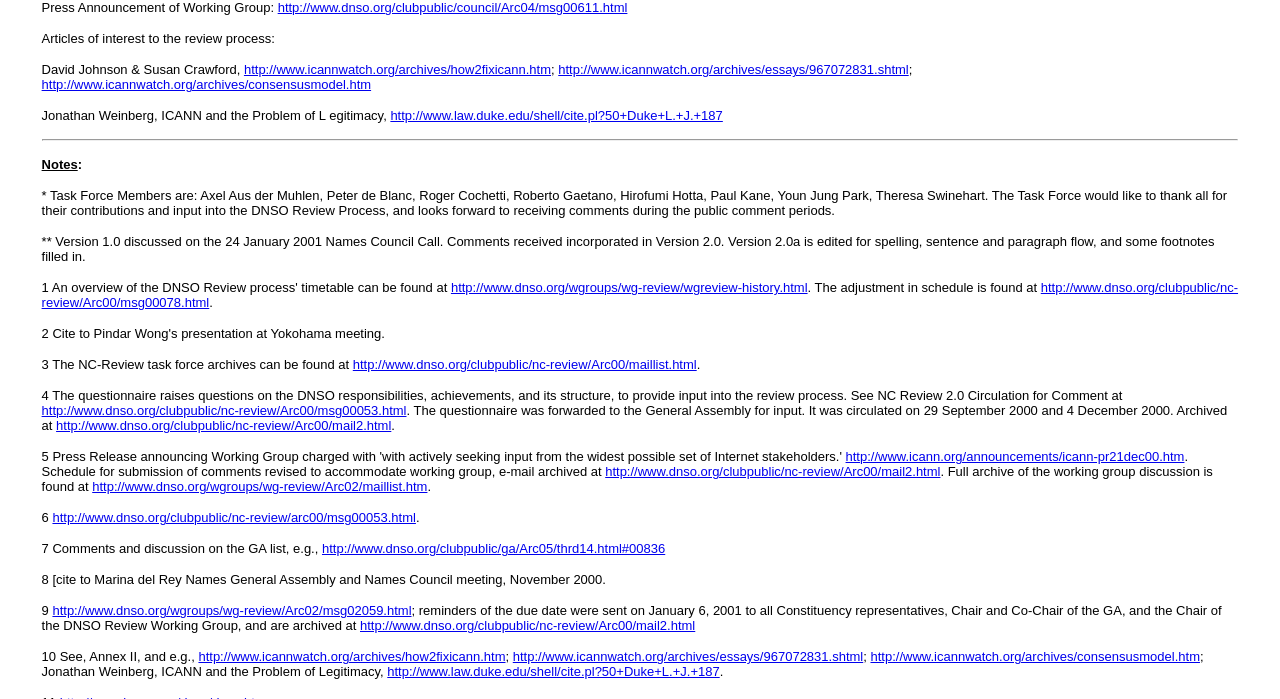Specify the bounding box coordinates of the element's region that should be clicked to achieve the following instruction: "Read articles of interest to the review process". The bounding box coordinates consist of four float numbers between 0 and 1, in the format [left, top, right, bottom].

[0.032, 0.045, 0.215, 0.066]